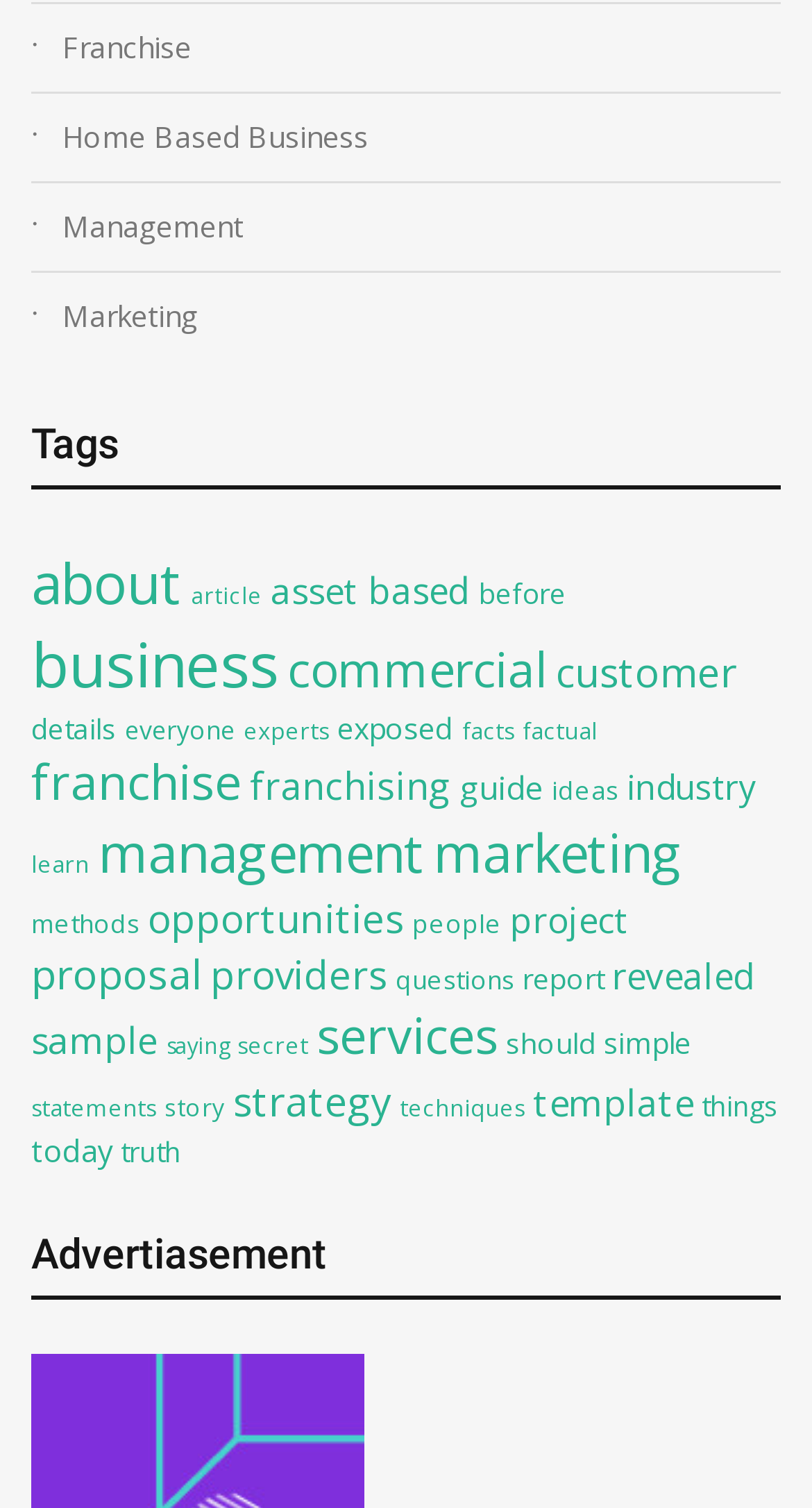Determine the bounding box coordinates of the region that needs to be clicked to achieve the task: "View 'business' related articles".

[0.038, 0.412, 0.344, 0.468]